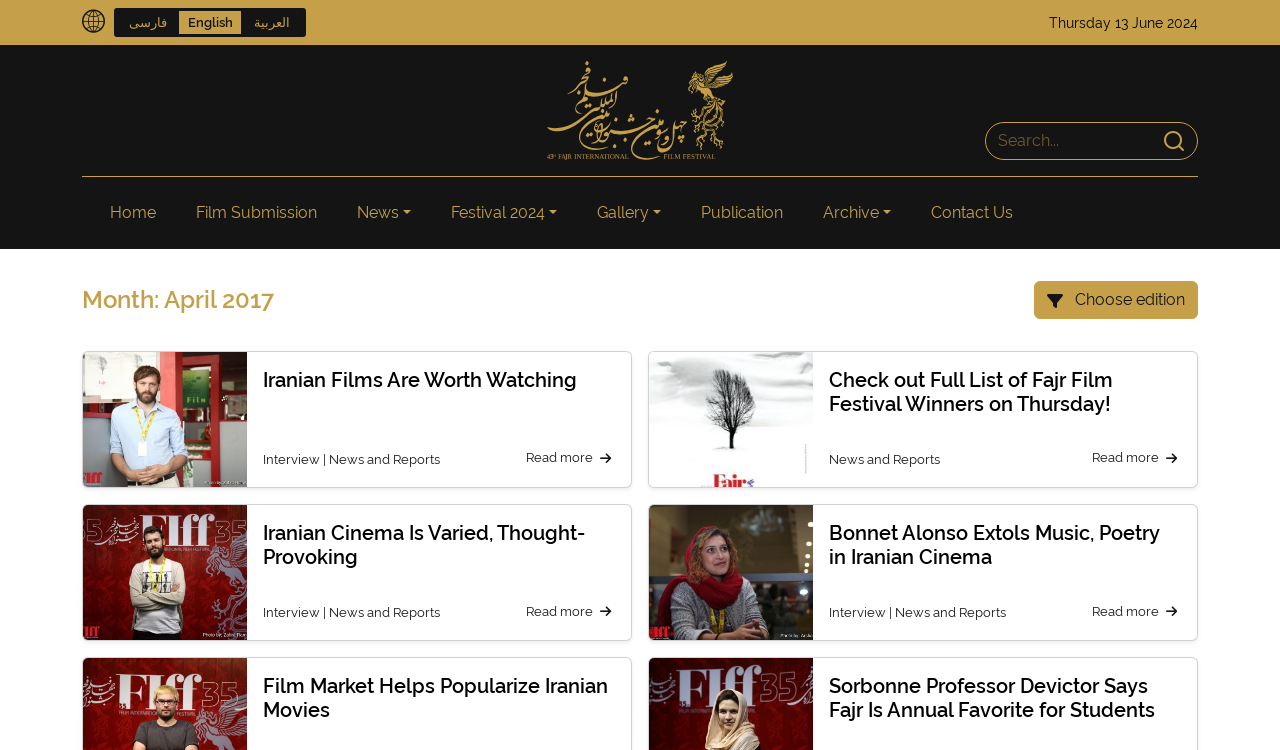Given the following UI element description: "العربية", find the bounding box coordinates in the webpage screenshot.

[0.188, 0.015, 0.237, 0.045]